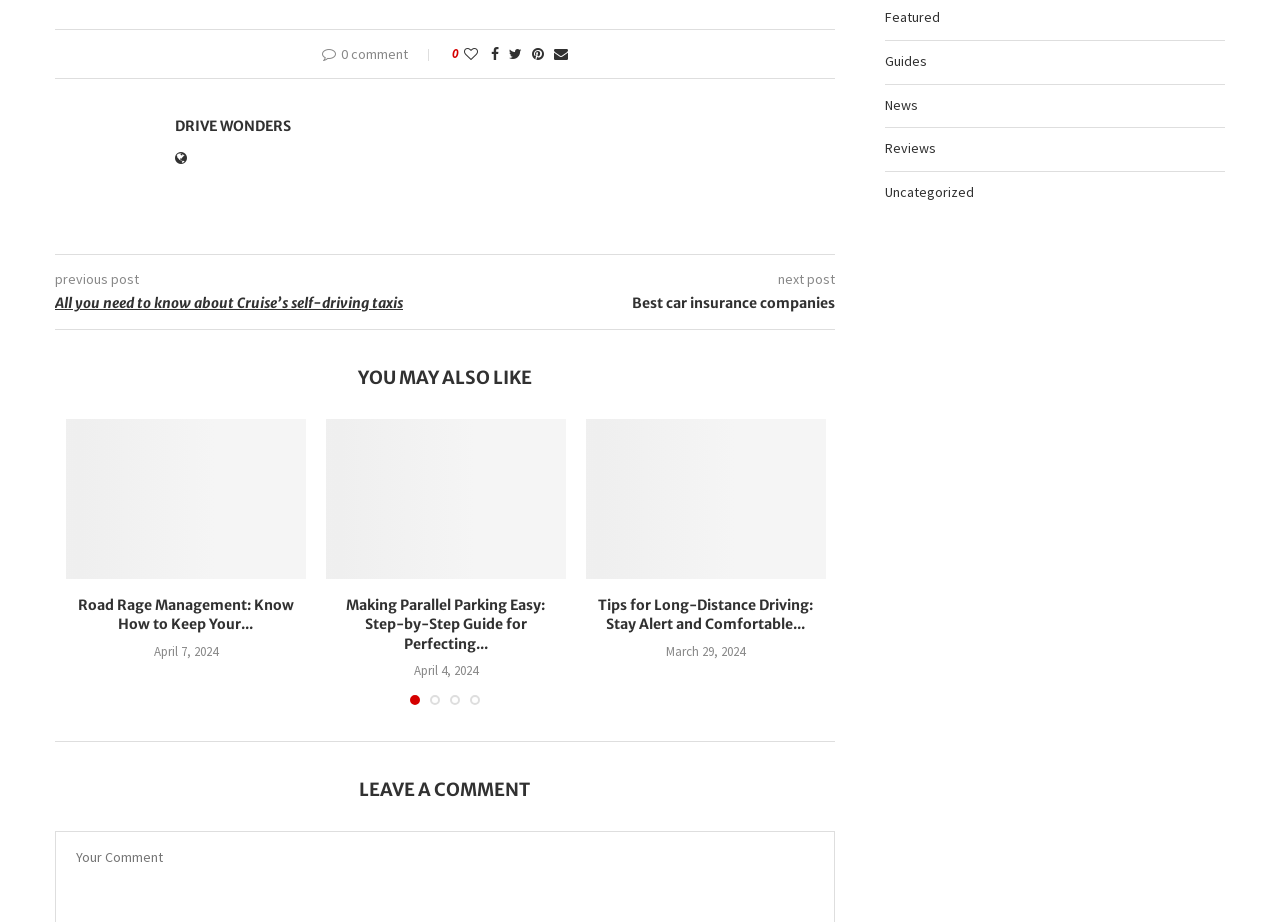Determine the bounding box coordinates of the clickable element necessary to fulfill the instruction: "View previous post". Provide the coordinates as four float numbers within the 0 to 1 range, i.e., [left, top, right, bottom].

[0.043, 0.293, 0.109, 0.312]